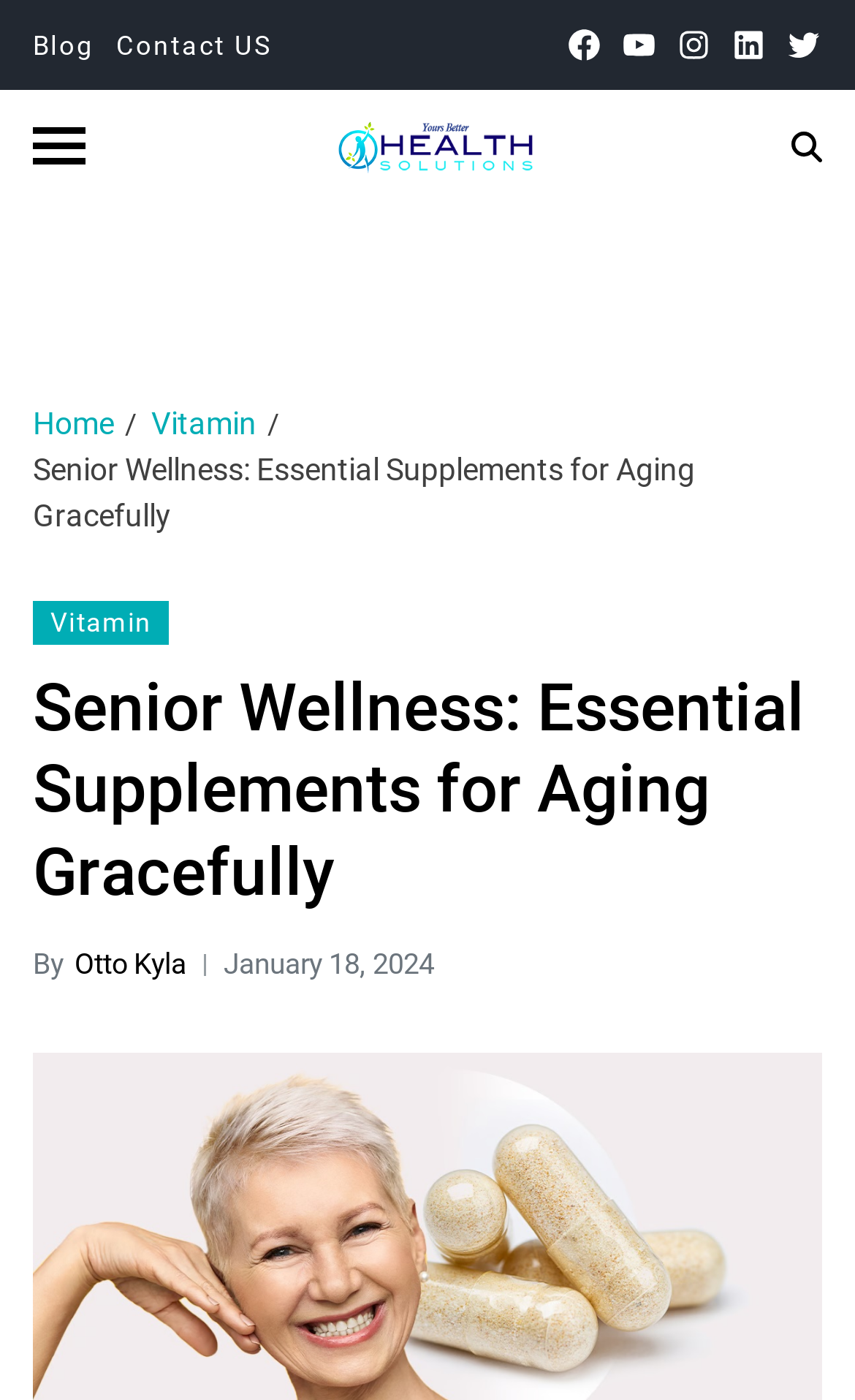Answer the question in a single word or phrase:
What is the name of the author of the article?

Otto Kyla